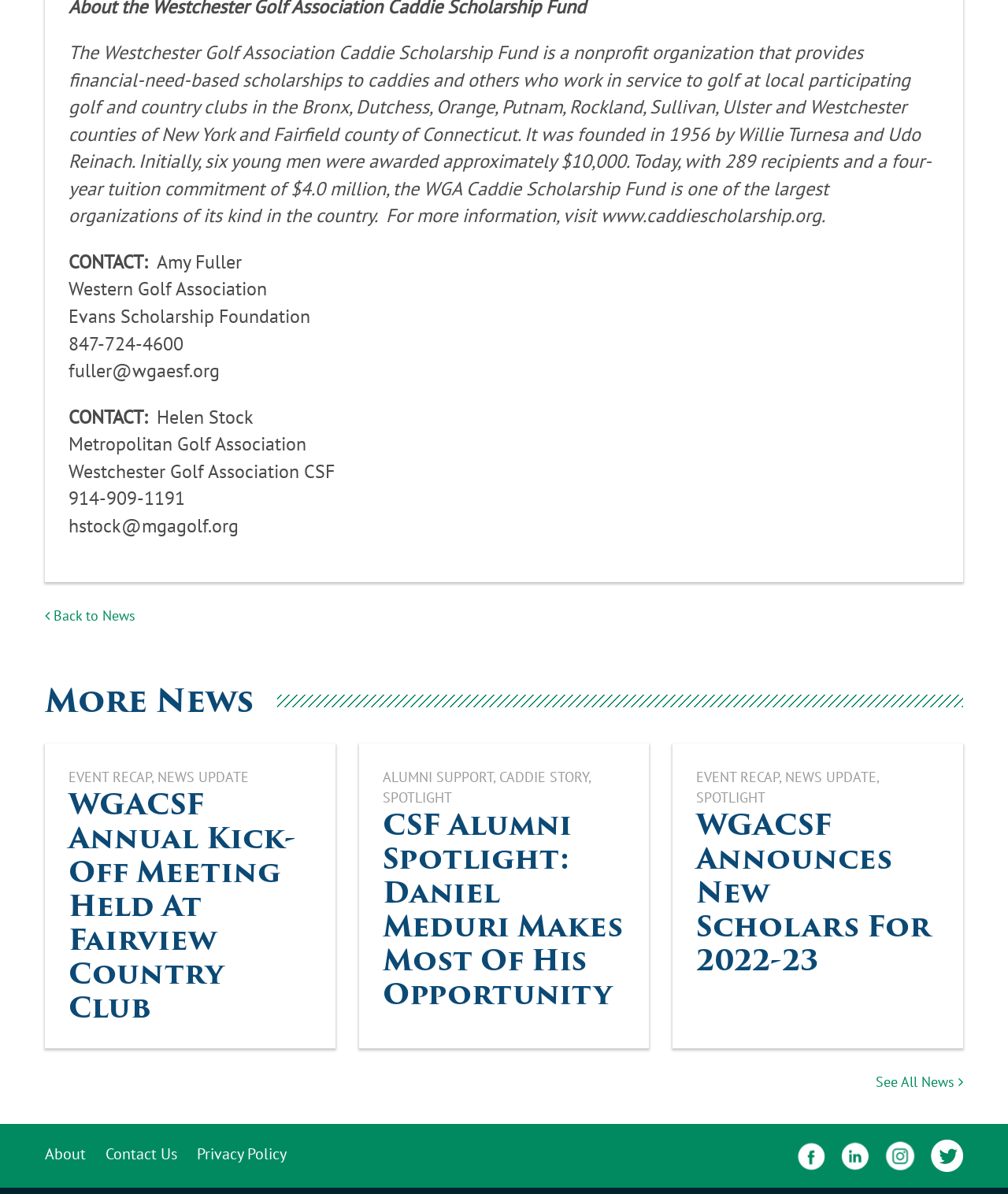What is the title of the news article about the WGACSF Annual Kick-Off Meeting?
Provide an in-depth answer to the question, covering all aspects.

The title of the news article is mentioned in the link 'WGACSF Annual Kick-Off Meeting Held At Fairview Country Club', which is located in the 'More News' section of the webpage.